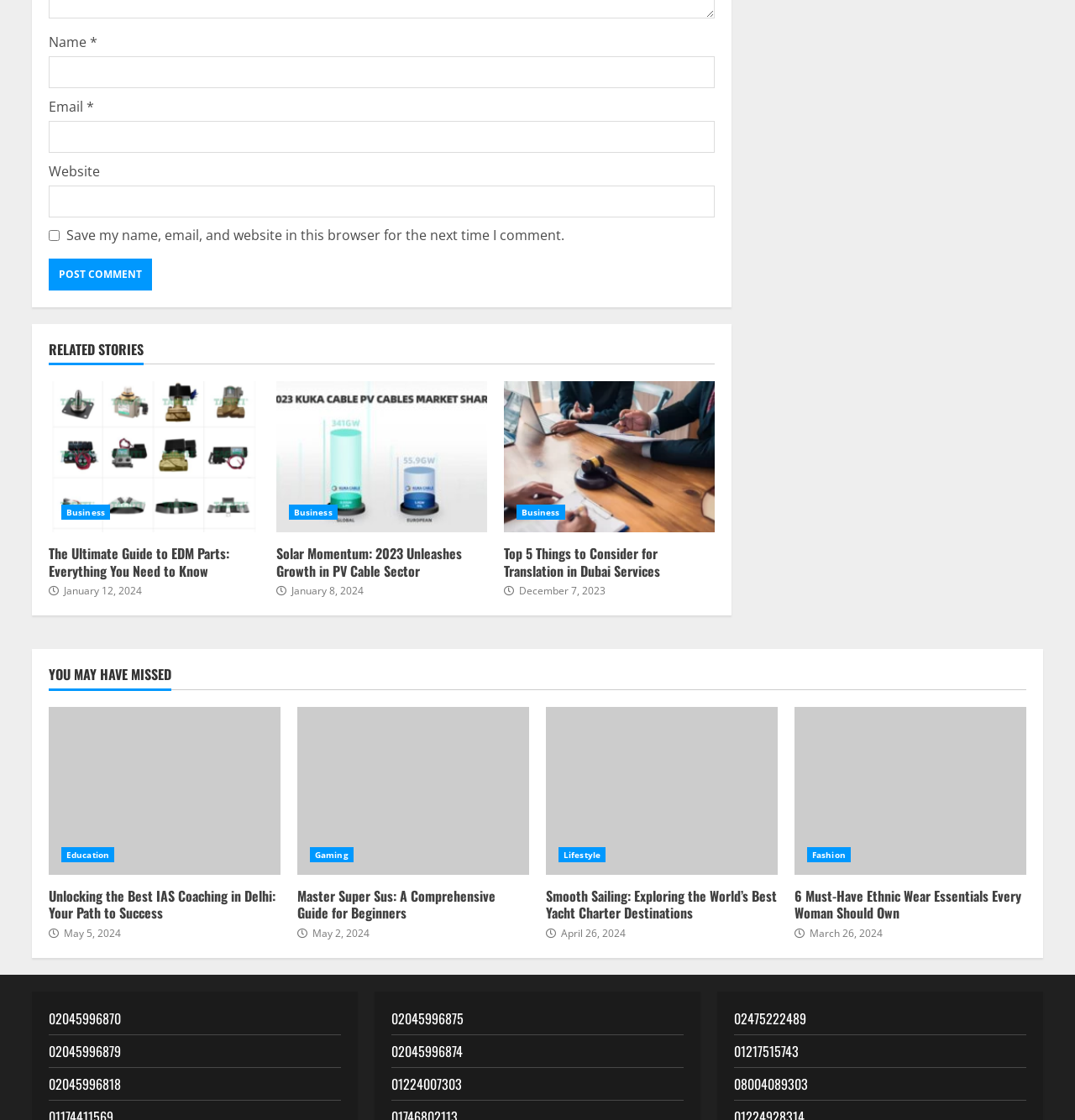What is the format of the dates listed below each article?
Please provide a detailed answer to the question.

The dates listed below each article follow the format 'Month Day, Year', such as 'January 12, 2024' or 'May 5, 2024'. This format is consistent throughout the webpage.